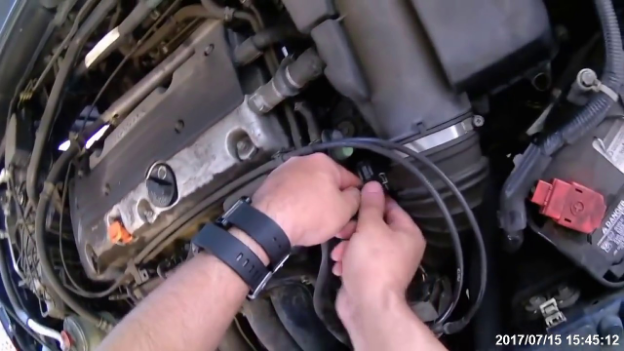What is the person doing to the connector?
Deliver a detailed and extensive answer to the question.

The caption states that the mechanics are engaged in disconnecting or manipulating a connector related to the motor, showcasing an intricate understanding of automotive repair, implying that the person is either disconnecting or manipulating the connector.